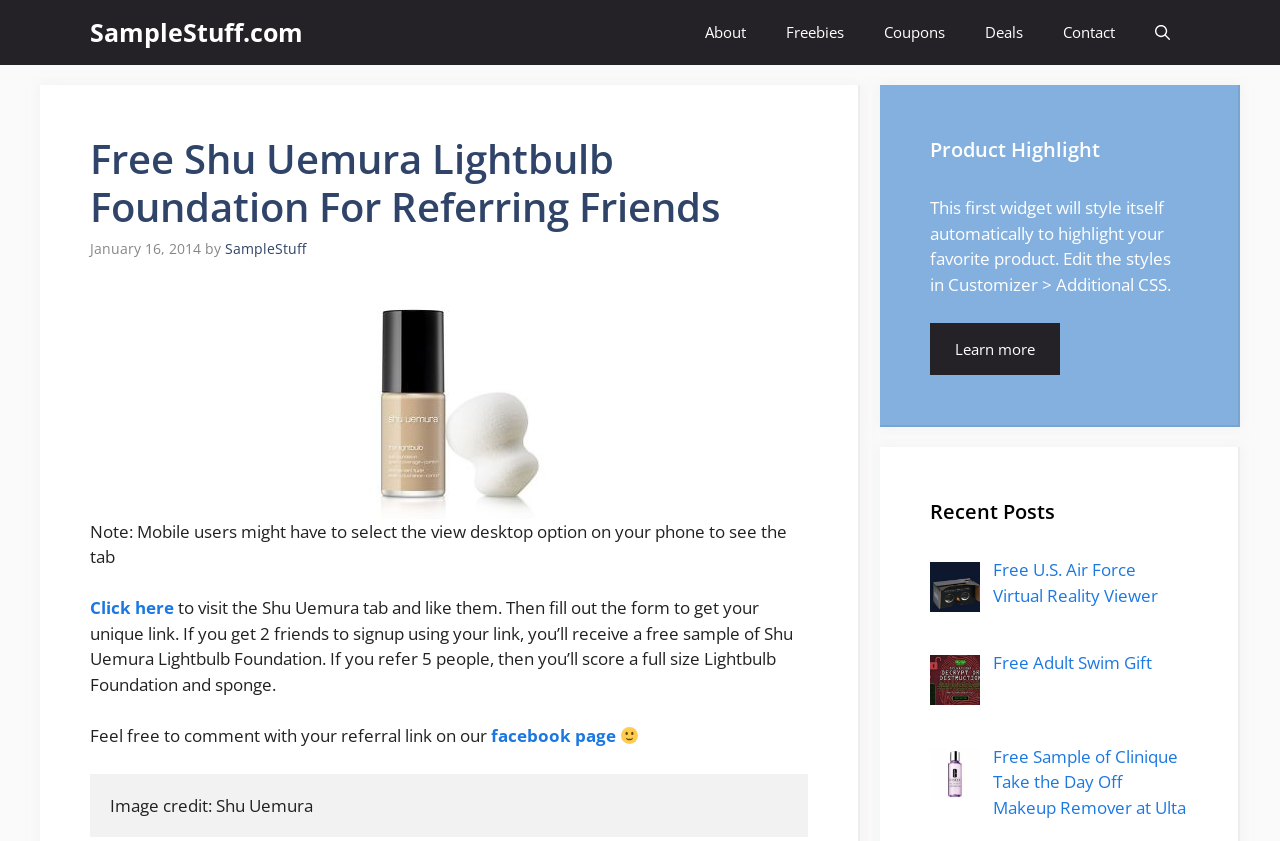Give a full account of the webpage's elements and their arrangement.

The webpage is about a free sample offer from Shu Uemura, a cosmetics brand. At the top, there is a navigation bar with links to different sections of the website, including "SampleStuff.com", "About", "Freebies", "Coupons", "Deals", and "Contact". 

Below the navigation bar, there is a header section with a title "Free Shu Uemura Lightbulb Foundation For Referring Friends" and a timestamp "January 16, 2014". The title is followed by a note for mobile users, instructing them to select the "view desktop option" to see the tab.

On the left side of the page, there is an image with a link to a YouTube video. Below the image, there is a paragraph of text explaining how to get a free sample of Shu Uemura Lightbulb Foundation by referring friends. The text also mentions that users can comment with their referral link on the website's Facebook page.

On the right side of the page, there are three sections. The top section is titled "Product Highlight" and contains a brief text about styling a product widget. The middle section is titled "Recent Posts" and lists three links to recent articles, including "Free U.S. Air Force Virtual Reality Viewer", "Free Adult Swim Gift", and "Free Sample of Clinique Take the Day Off Makeup Remover at Ulta".